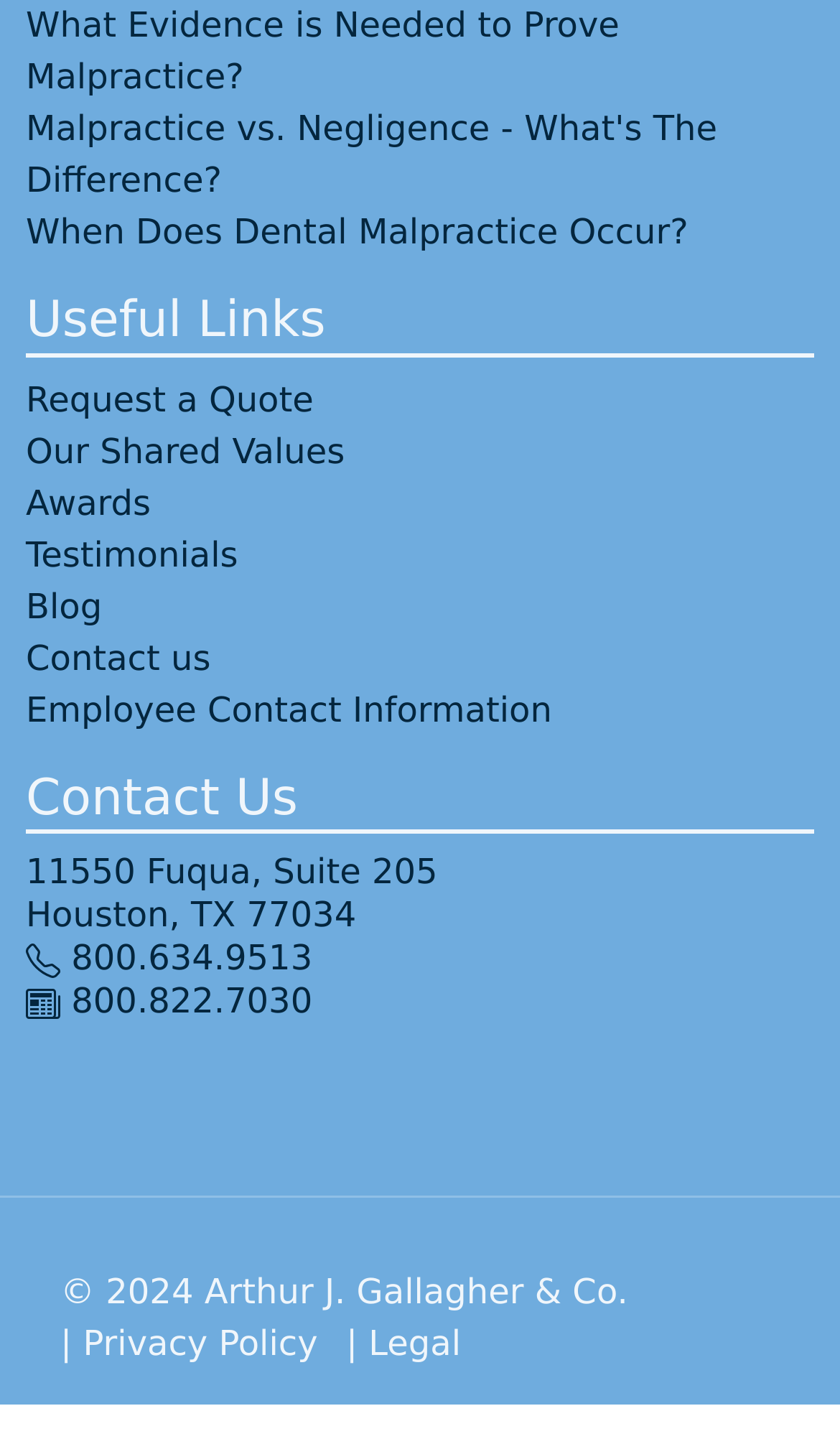Please determine the bounding box coordinates of the area that needs to be clicked to complete this task: 'Request a Quote'. The coordinates must be four float numbers between 0 and 1, formatted as [left, top, right, bottom].

[0.031, 0.263, 0.373, 0.291]